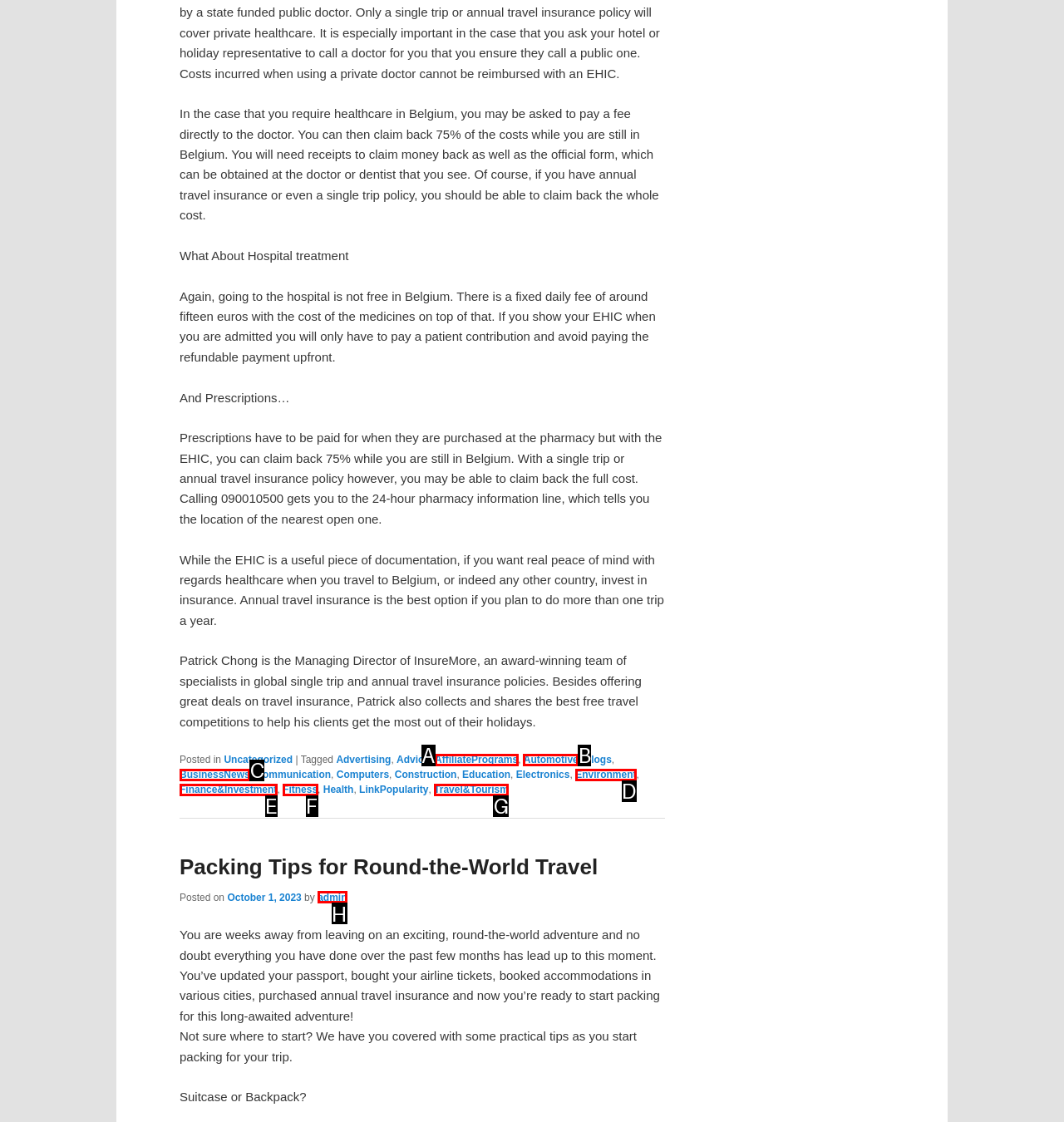Determine which letter corresponds to the UI element to click for this task: Click on the 'Travel&Tourism' link
Respond with the letter from the available options.

G